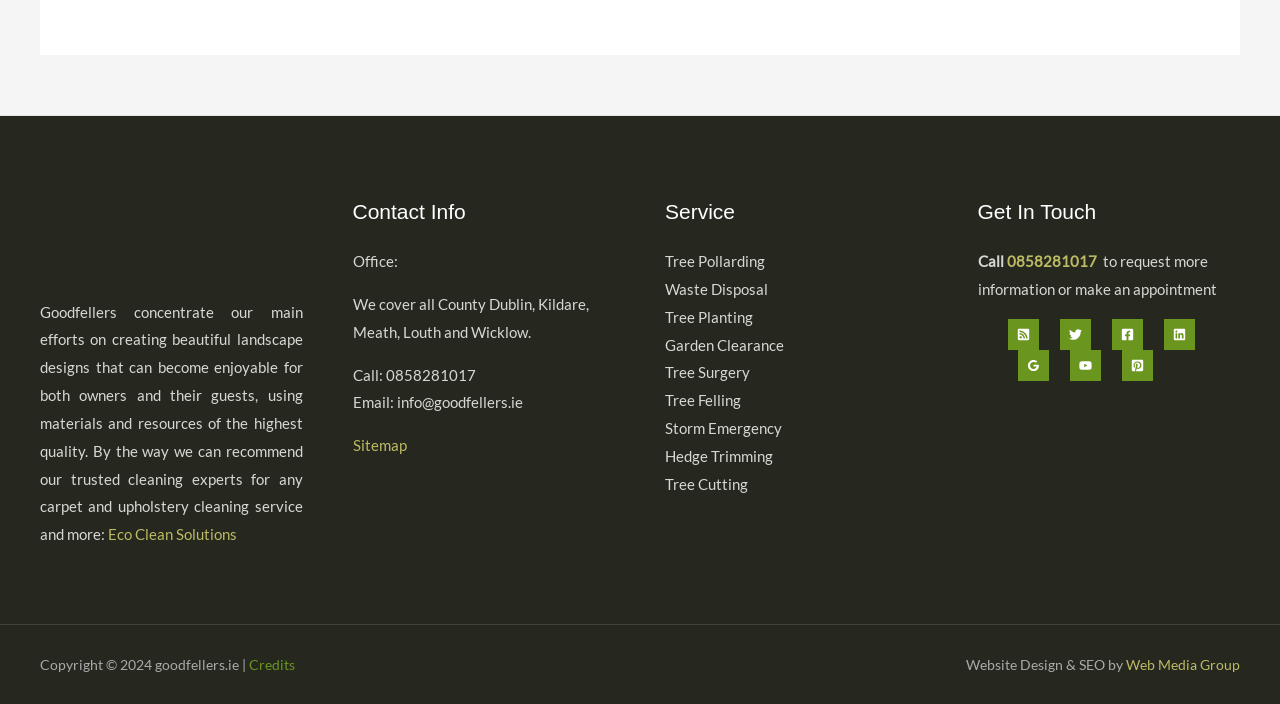Indicate the bounding box coordinates of the clickable region to achieve the following instruction: "Call the office number."

[0.275, 0.519, 0.371, 0.545]